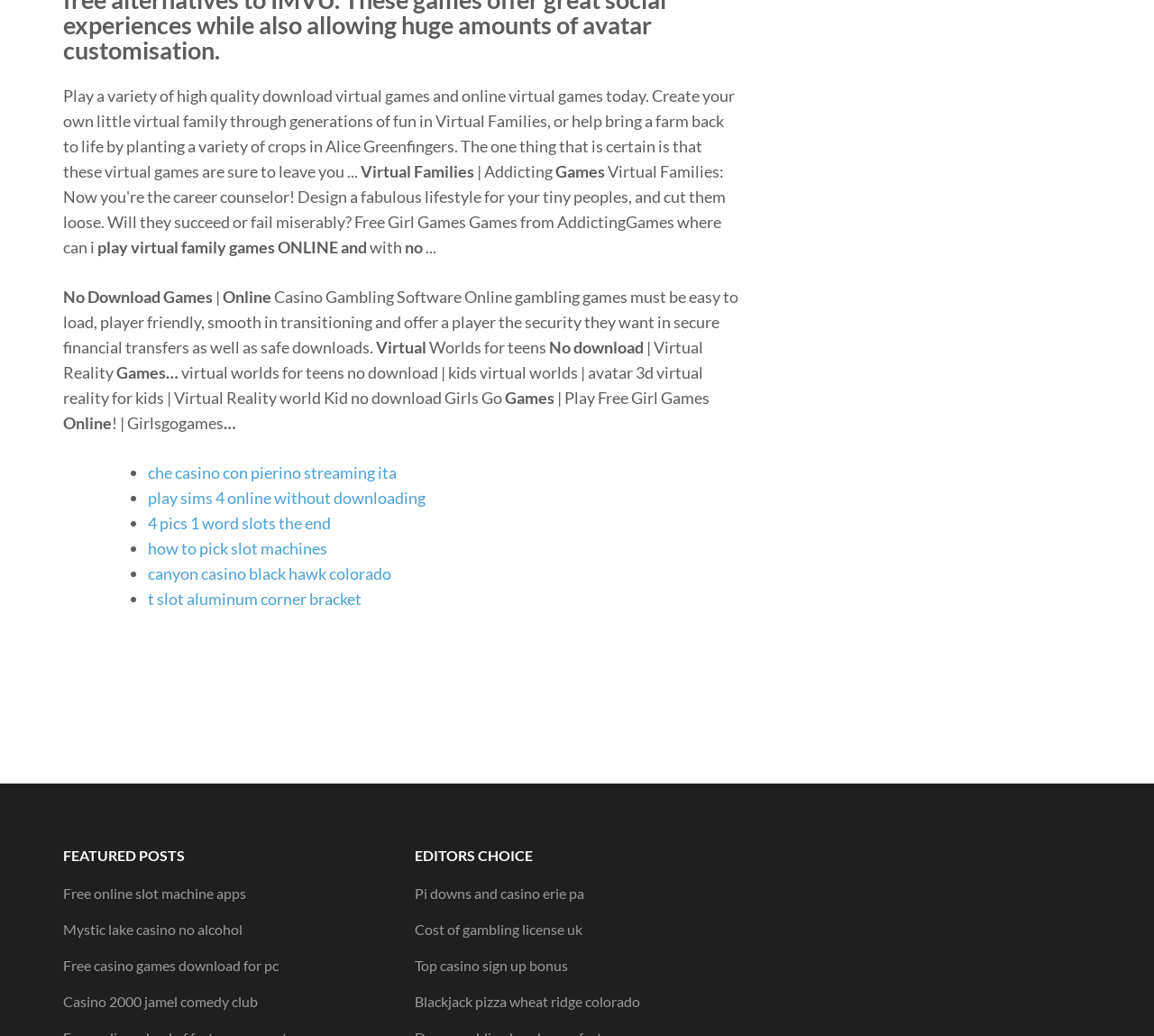Please determine the bounding box coordinates of the section I need to click to accomplish this instruction: "Click on the 'HOME' link".

None